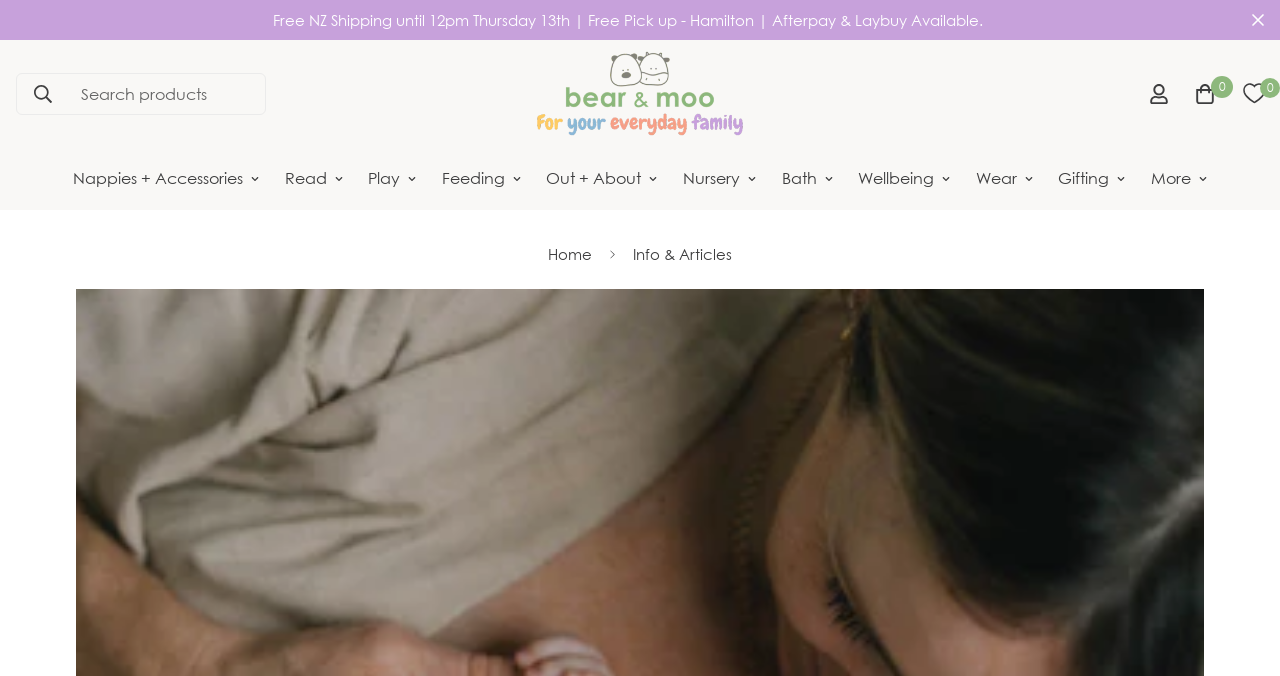Please give a one-word or short phrase response to the following question: 
What is the current page about?

Supporting oneself postpartum